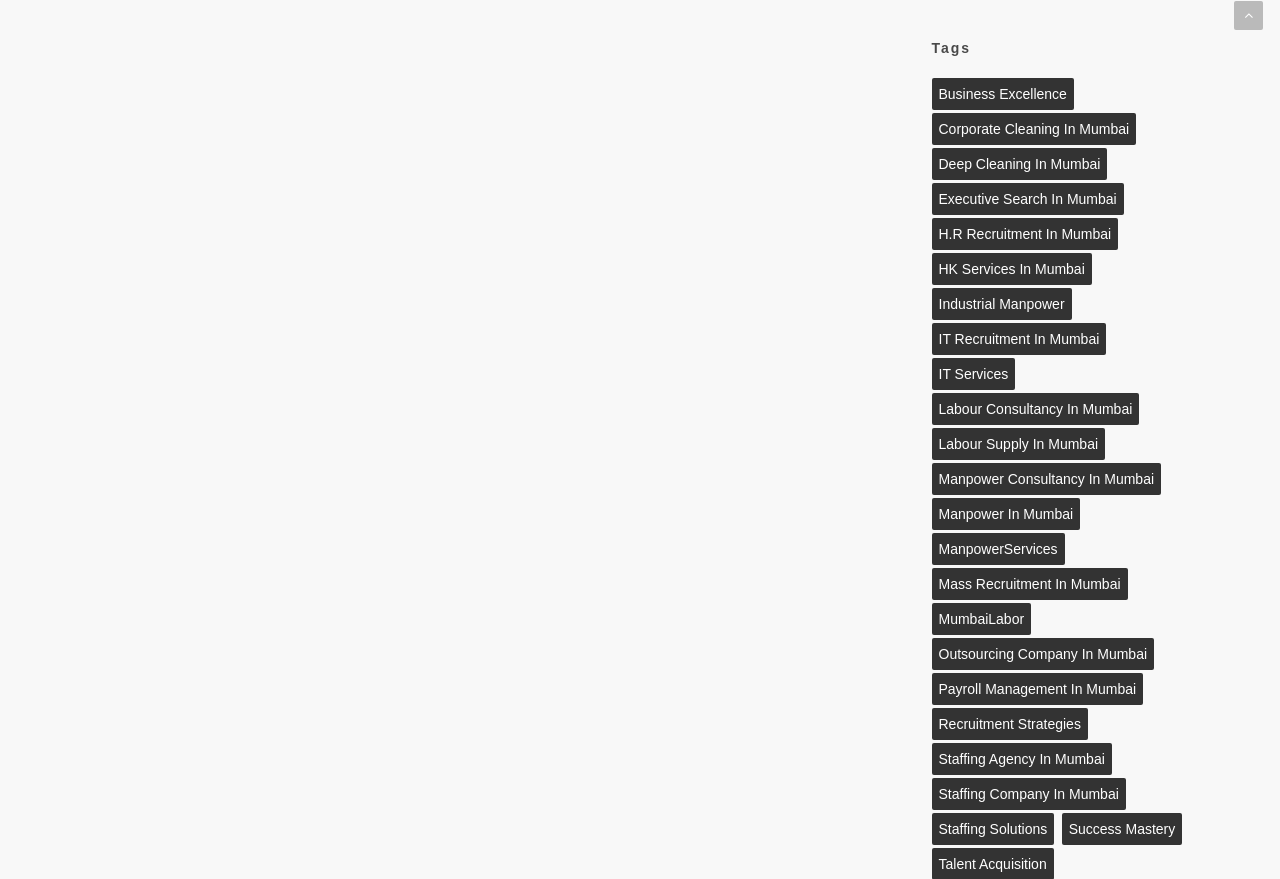Respond with a single word or phrase for the following question: 
What is the vertical position of the 'Executive Search in Mumbai' link?

Above 'H.R Recruitment in Mumbai'